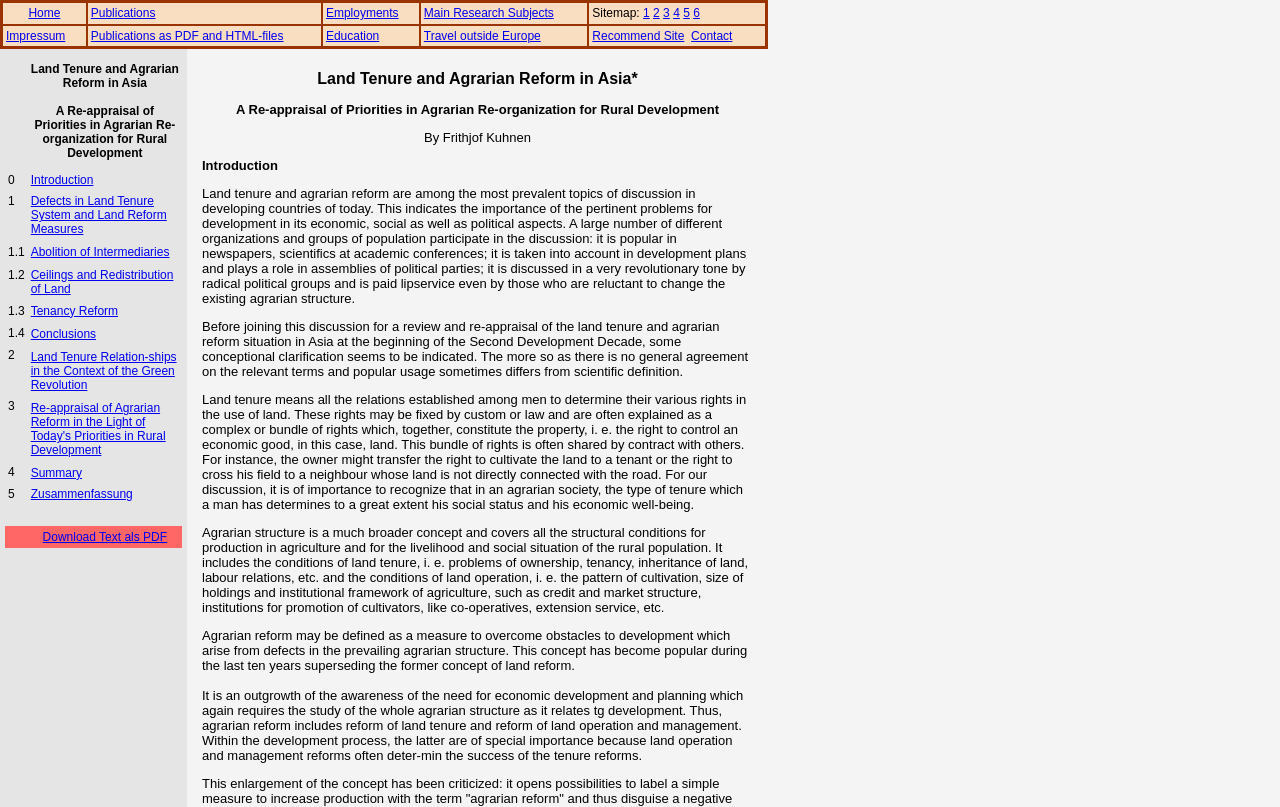Describe all the visual and textual components of the webpage comprehensively.

This webpage is about "Land Tenure and Agrarian Reform in Asia" by Prof. F. Kuhnen. At the top, there is a navigation menu with links to "Home", "Publications", "Employments", "Main Research Subjects", and "Sitemap" with six sub-links. Below the navigation menu, there is a section with links to "Impressum", "Publications as PDF and HTML-files", "Education", "Travel outside Europe", and "Recommend Site" and "Contact".

The main content of the webpage is divided into two columns. The left column contains an image, followed by a heading "Land Tenure and Agrarian Reform in Asia" and several subheadings, including "A Re-appraisal of Priorities in Agrarian Re-organization for Rural Development", "Introduction", and others. Below the headings, there is a block of text that discusses land tenure and agrarian reform in Asia.

The right column contains a table of contents with links to different sections of the webpage, including "Introduction", "Defects in Land Tenure System and Land Reform Measures", "Abolition of Intermediaries", and others. Each section has a link to its corresponding content on the webpage.